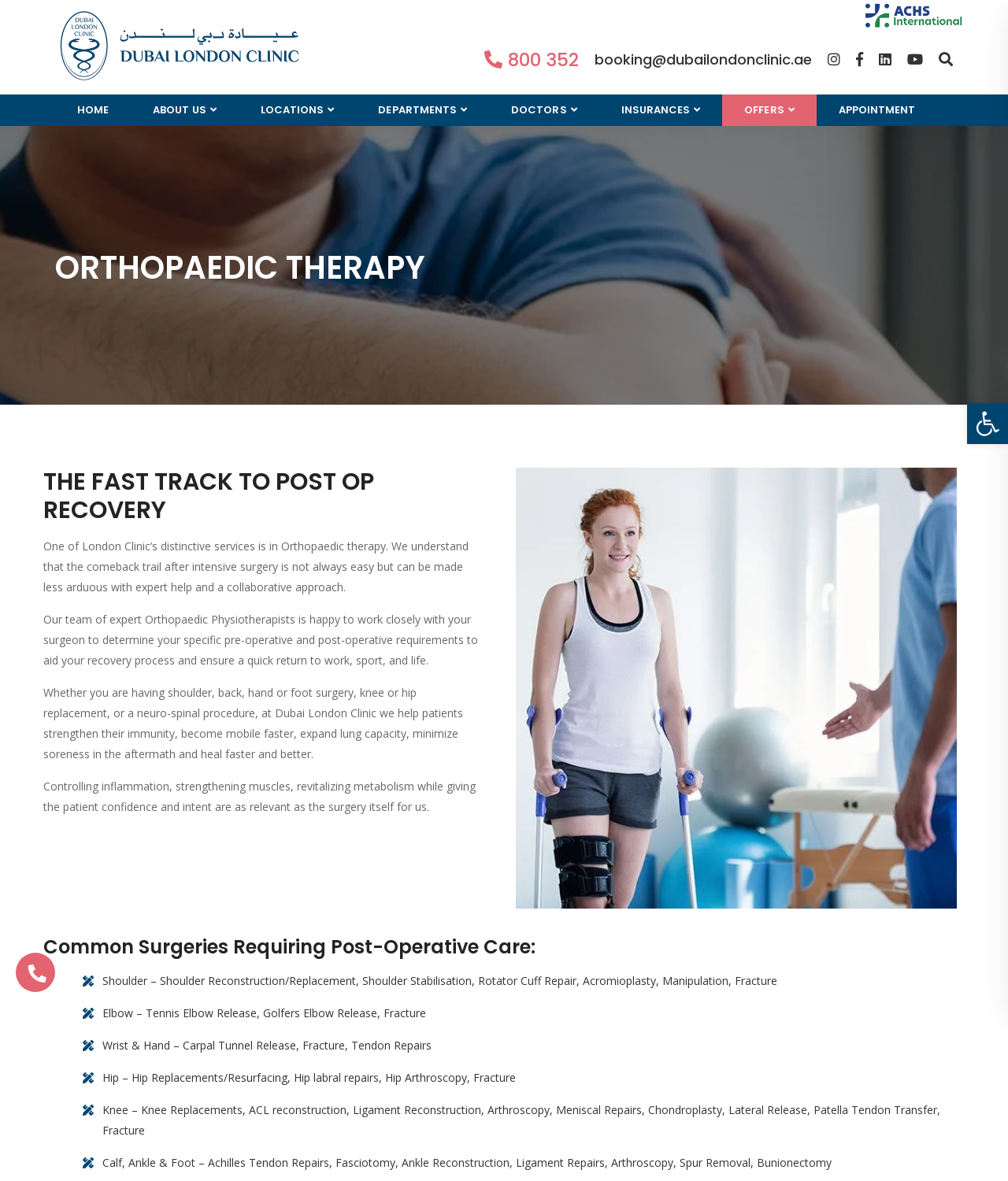Identify the coordinates of the bounding box for the element described below: "Open toolbar Accessibility Tools". Return the coordinates as four float numbers between 0 and 1: [left, top, right, bottom].

[0.959, 0.341, 1.0, 0.376]